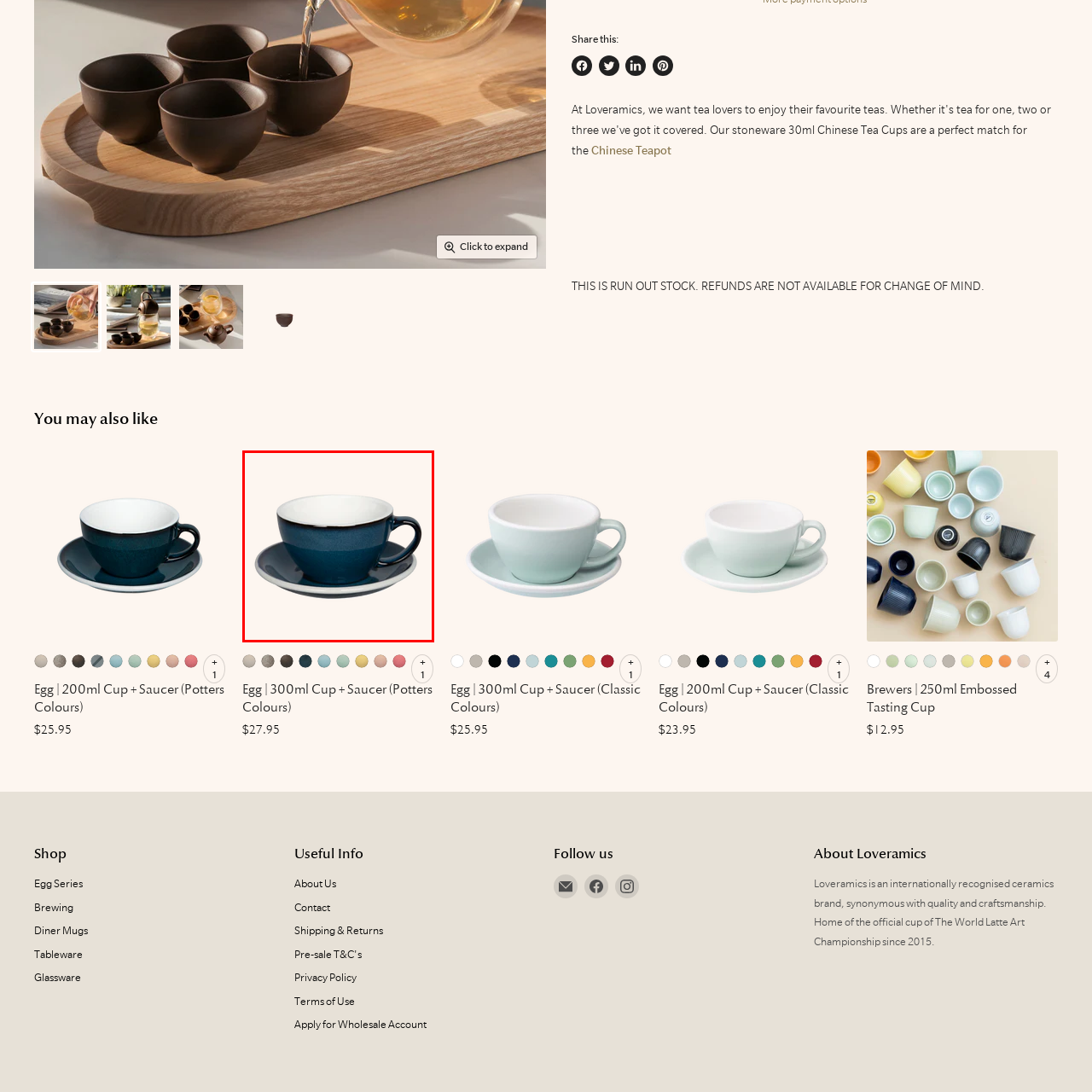Deliver a detailed account of the image that lies within the red box.

This image showcases an elegant 300ml cup and saucer set in a striking ice blue color. The cup features a smooth, glossy finish with a deep, rich blue exterior that contrasts beautifully with the pristine white interior. Its sleek, rounded shape is complemented by a delicately curved handle, making it both stylish and comfortable to hold. The accompanying saucer, matching in color and design, provides a perfect base for the cup, enhancing its overall aesthetic. This piece is part of the "Egg | 300ml Cup + Saucer (Potters Colours)" collection, known for its blend of functionality and contemporary elegance, making it an exquisite addition to any dining table. Ideal for enjoying your favorite teas or coffees, this set is designed to elevate your beverage experience.